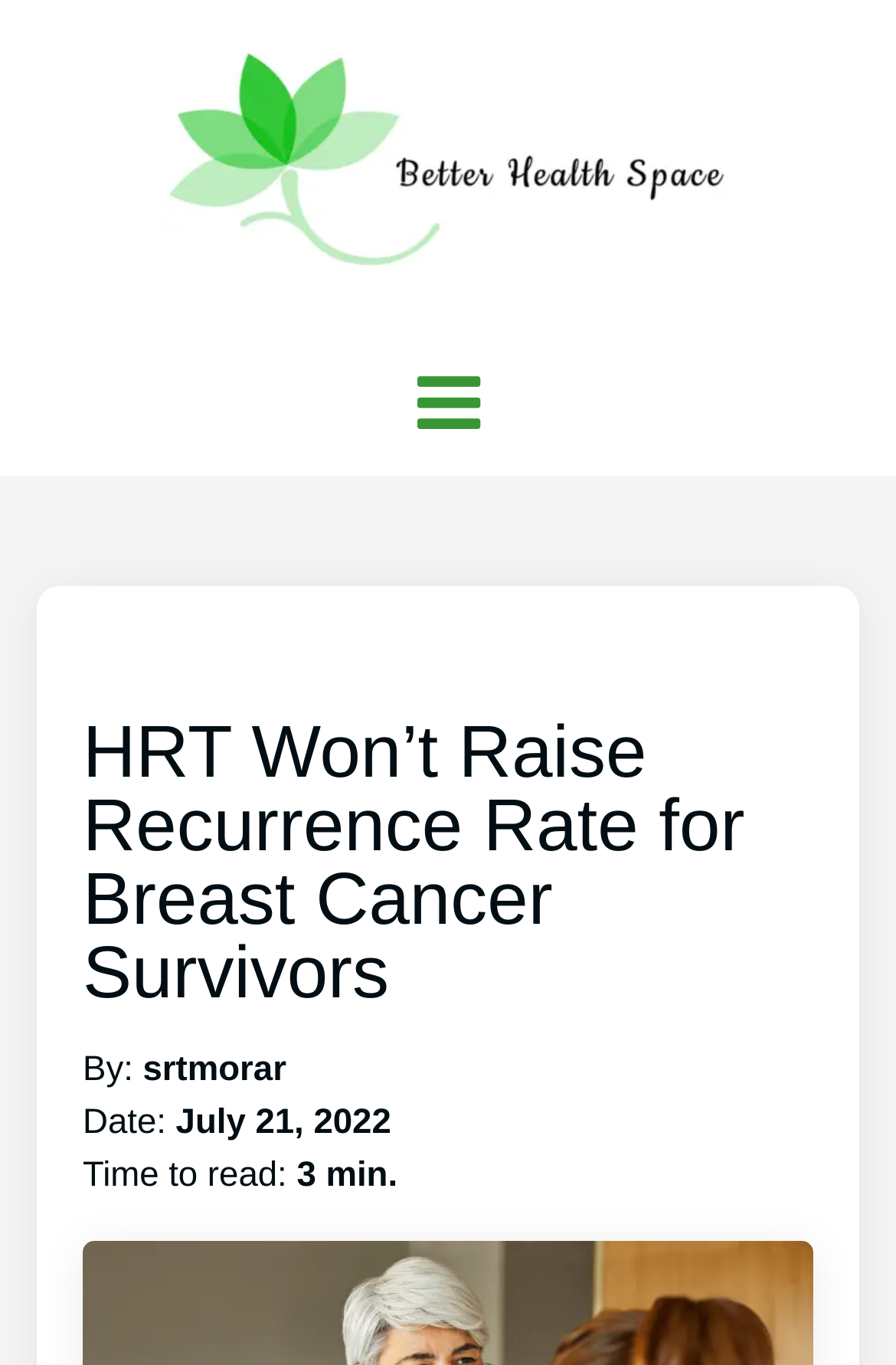How long does it take to read the article?
Using the information presented in the image, please offer a detailed response to the question.

I found the time to read the article by looking at the 'Time to read:' section. The text 'Time to read:' is followed by the time '3 min.', so I concluded that it takes 3 minutes to read the article.